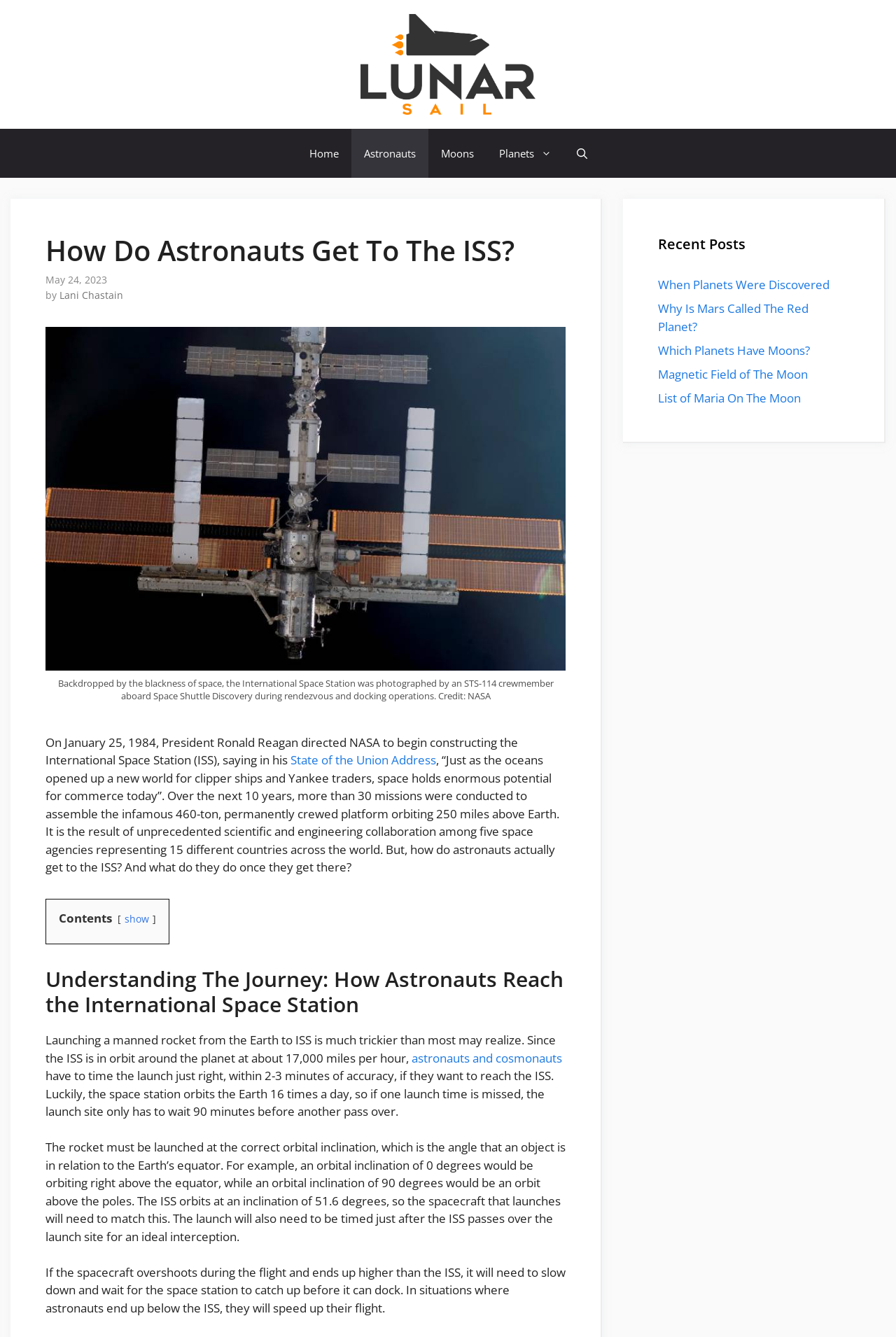What is the name of the website?
Refer to the image and provide a one-word or short phrase answer.

LunarSail.com